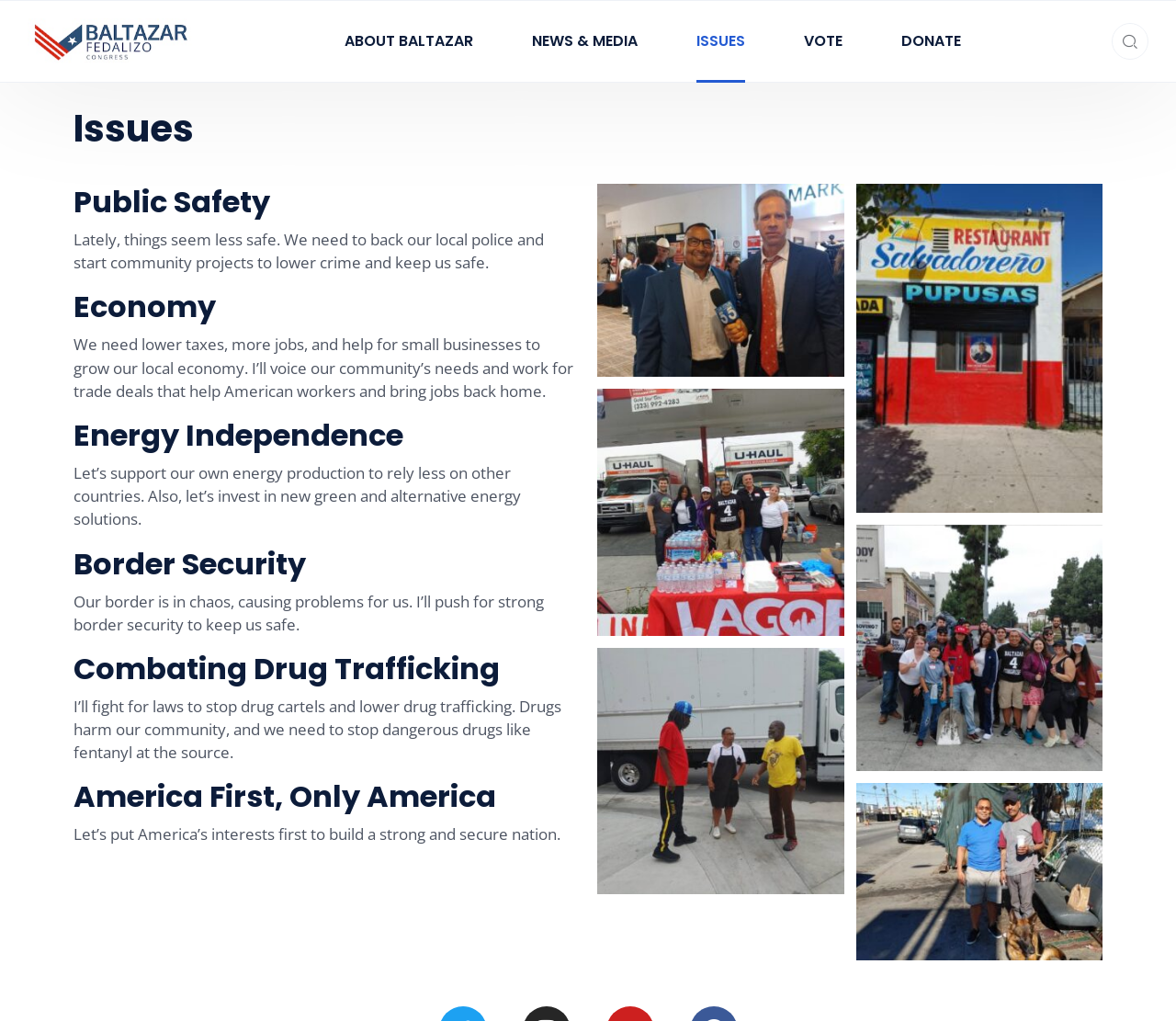Use a single word or phrase to respond to the question:
What is the first issue mentioned on this webpage?

Public Safety